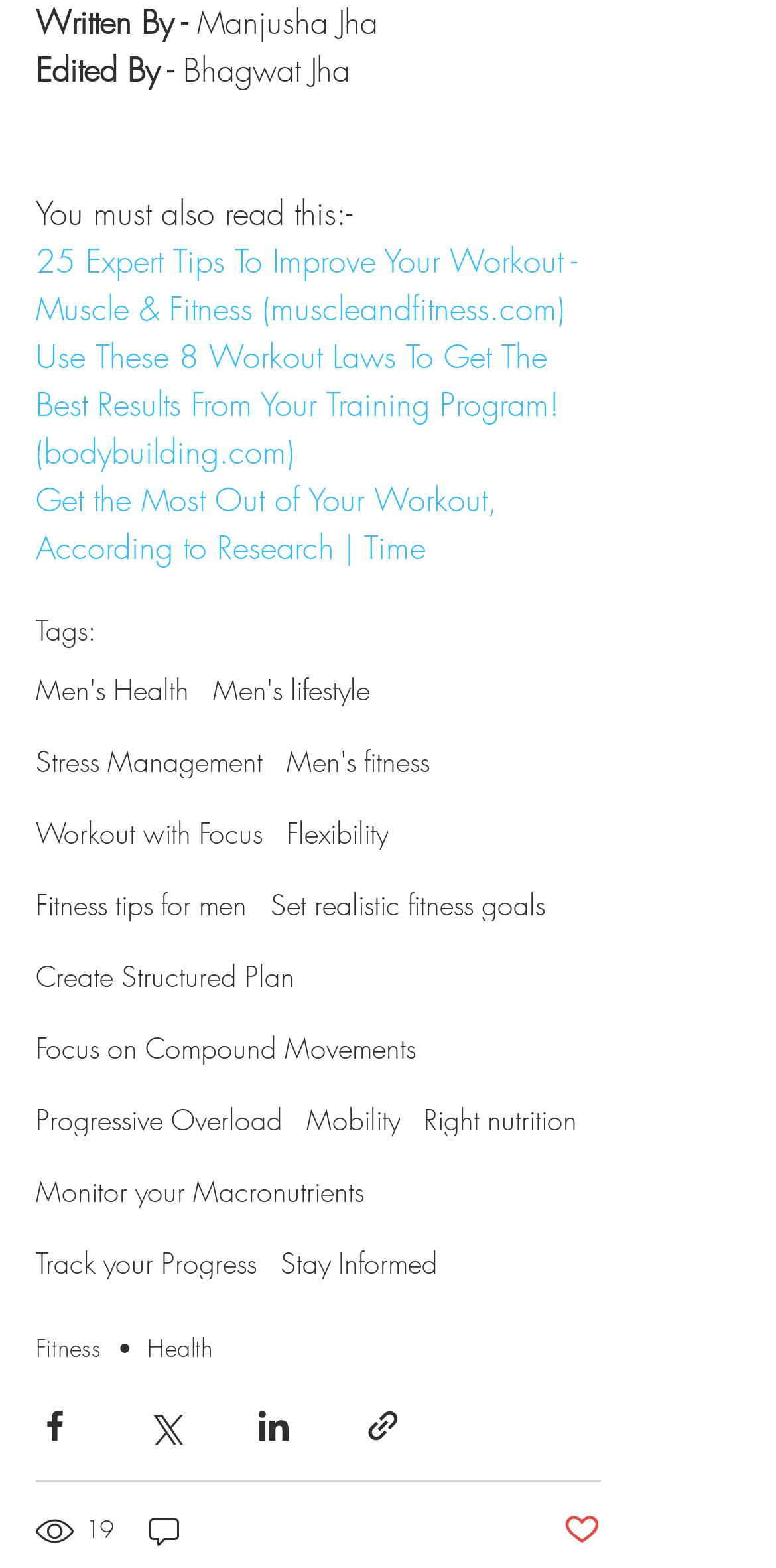How many views does the article have?
Refer to the screenshot and deliver a thorough answer to the question presented.

The article has 19 views, as indicated by the '19 views' text at the bottom of the webpage.